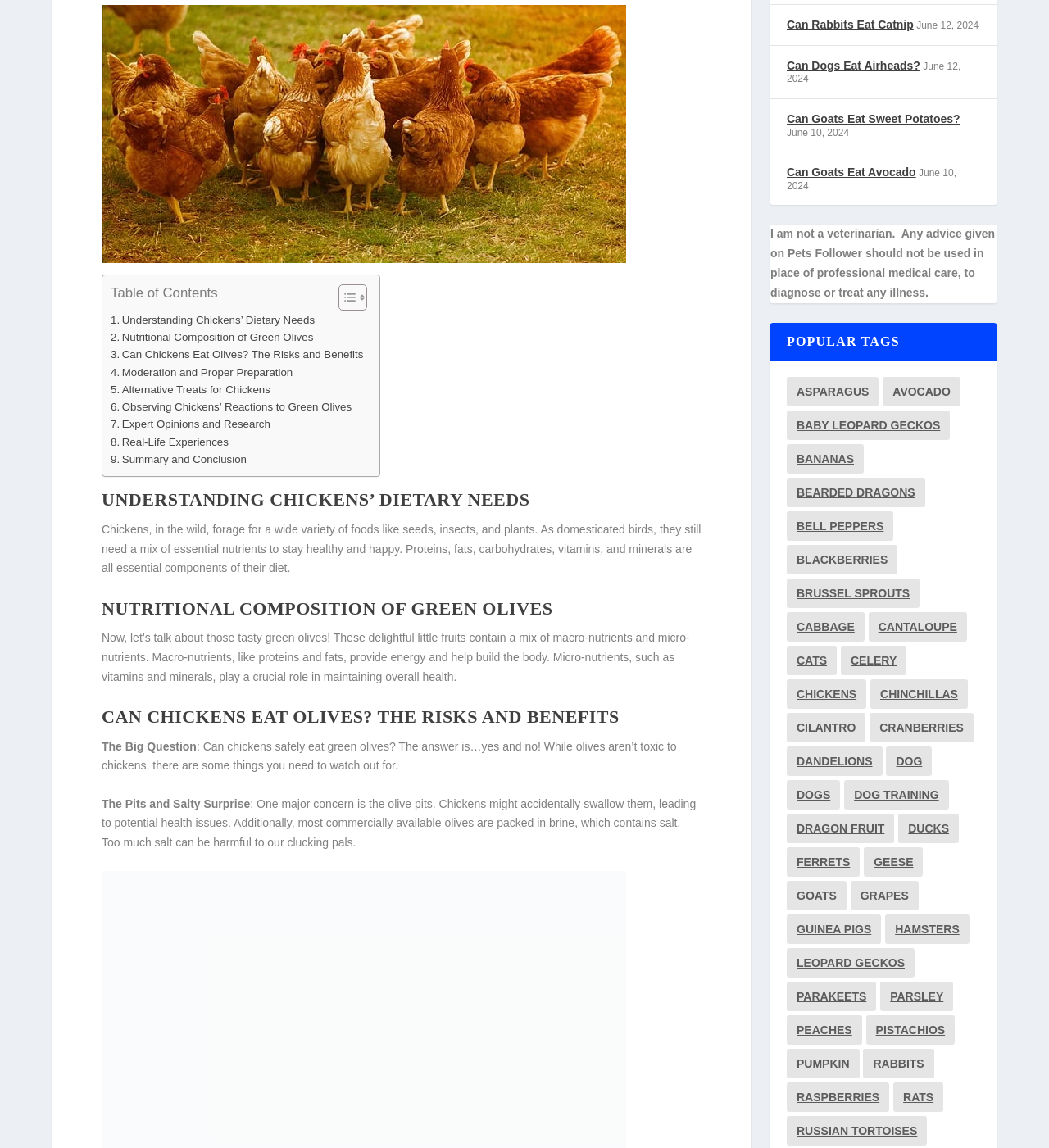Ascertain the bounding box coordinates for the UI element detailed here: "Cabbage". The coordinates should be provided as [left, top, right, bottom] with each value being a float between 0 and 1.

[0.75, 0.542, 0.824, 0.568]